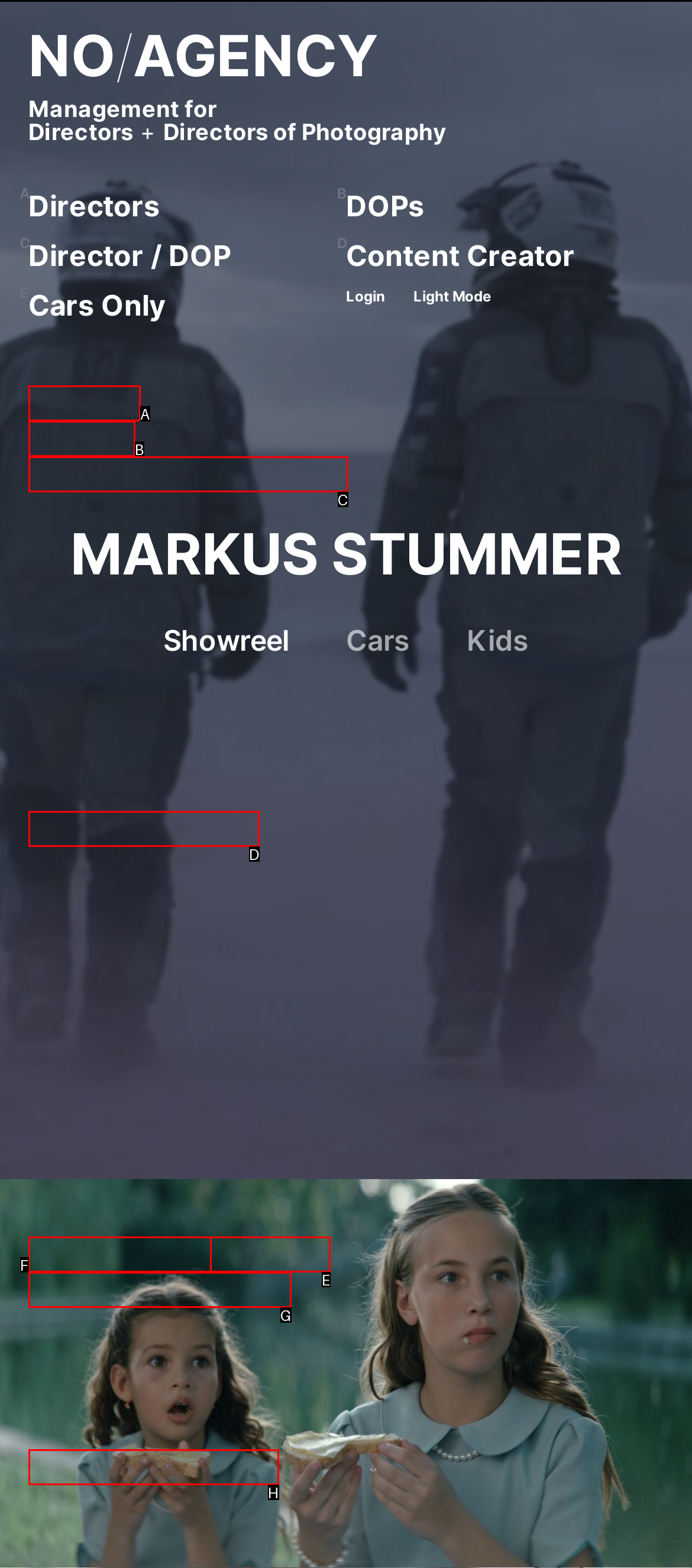Given the description: Borbala, determine the corresponding lettered UI element.
Answer with the letter of the selected option.

B